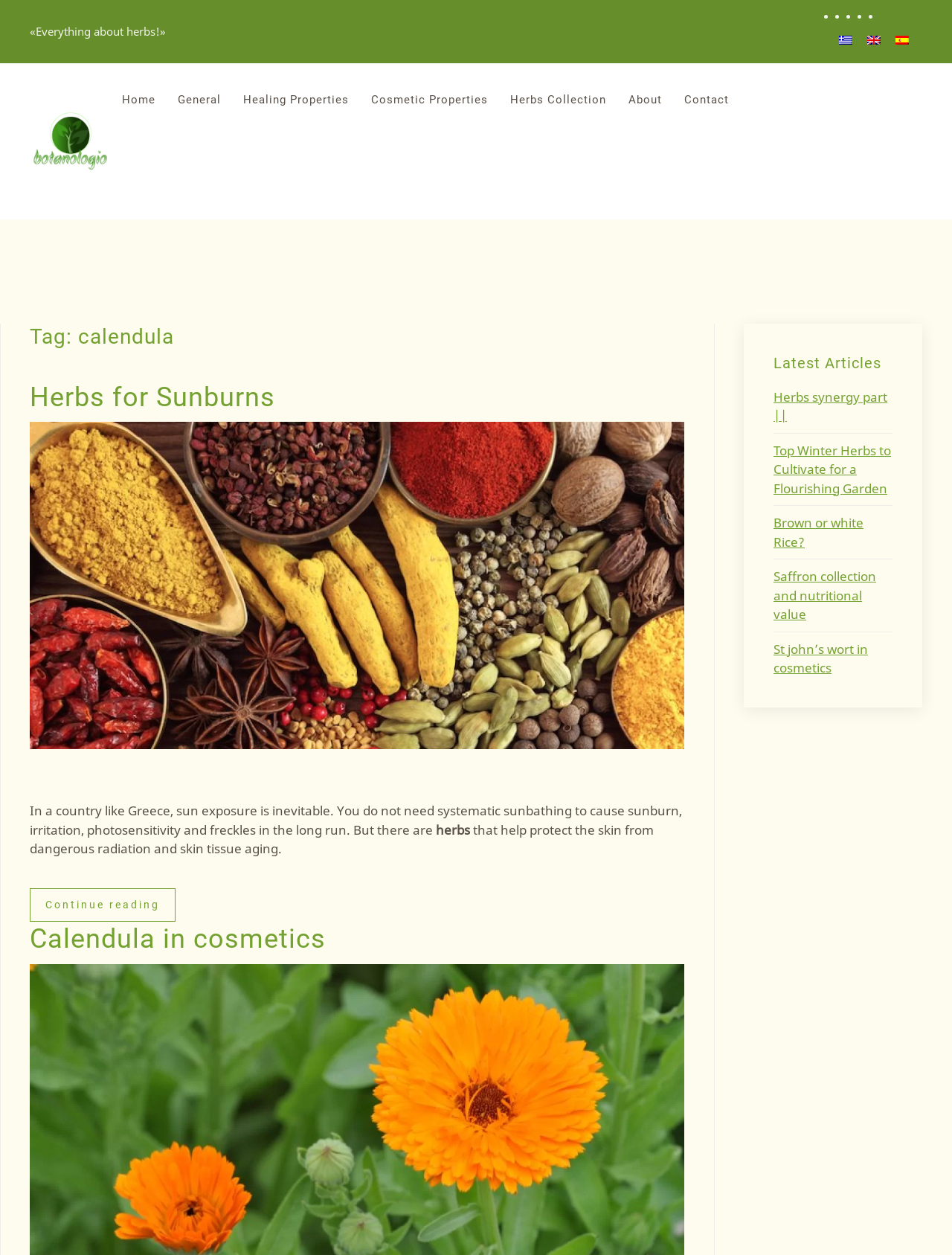Find the bounding box coordinates for the element described here: "Home".

[0.116, 0.05, 0.175, 0.109]